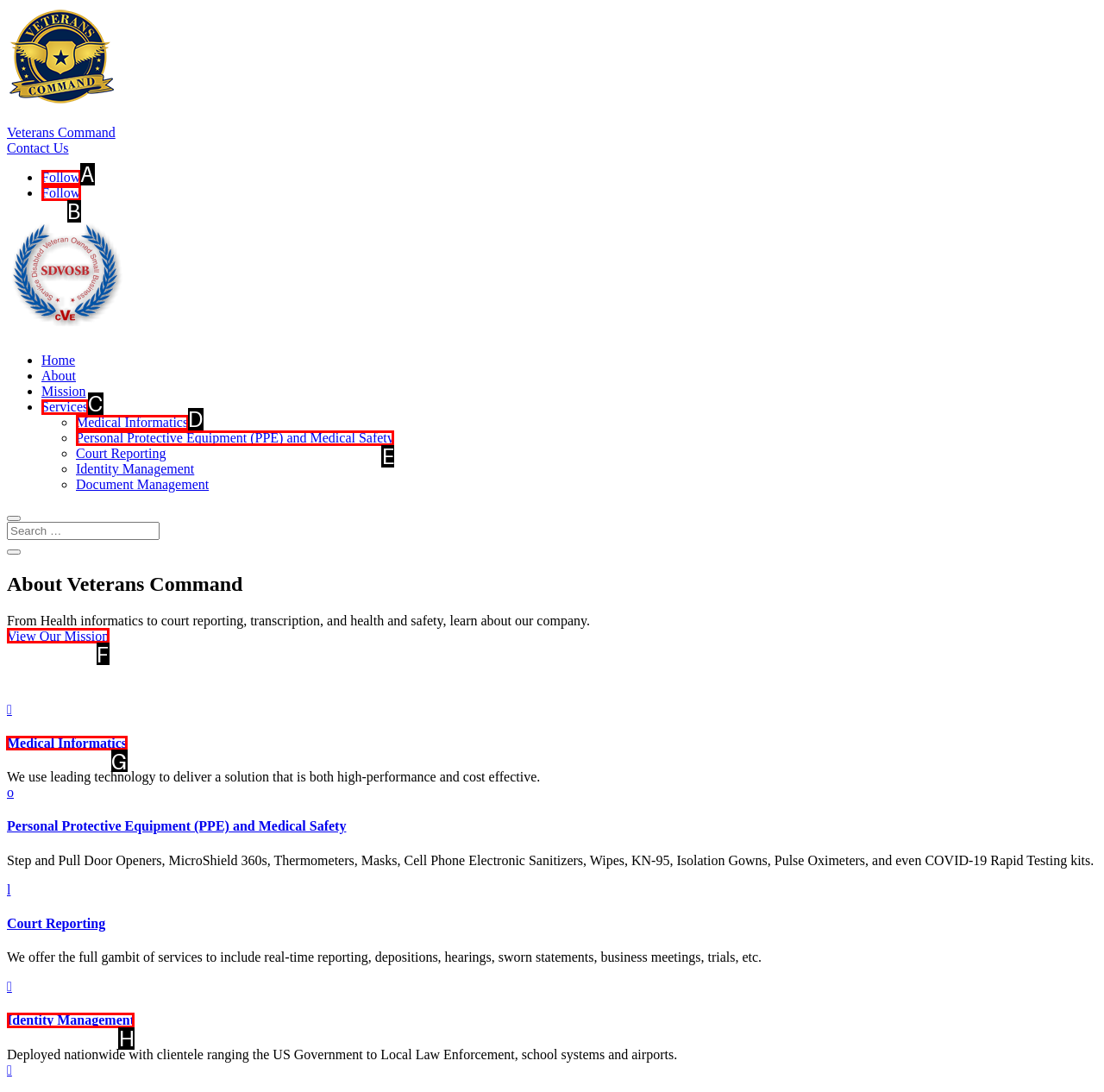Identify the HTML element to select in order to accomplish the following task: Learn more about Medical Informatics
Reply with the letter of the chosen option from the given choices directly.

G